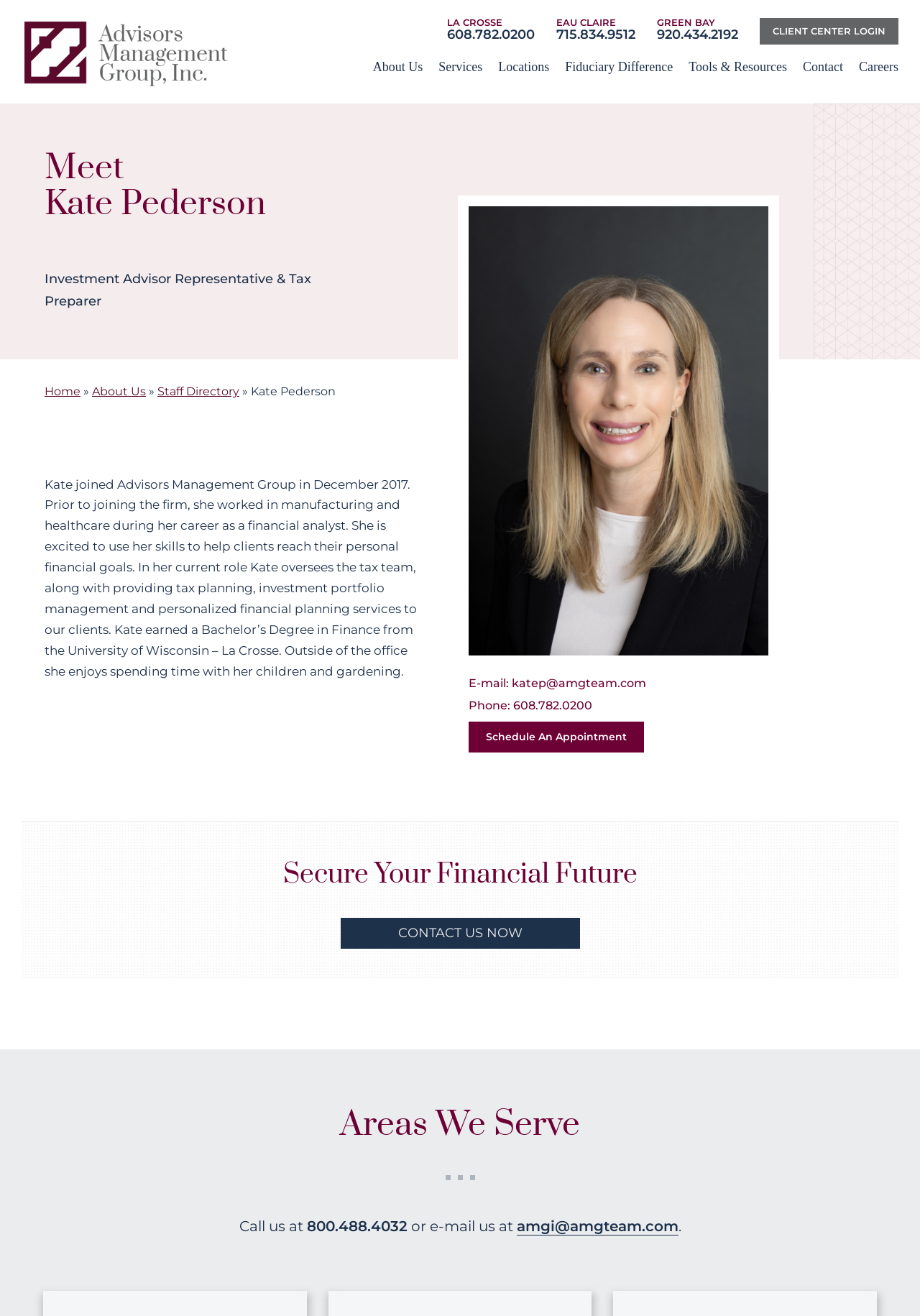Please find the bounding box coordinates of the clickable region needed to complete the following instruction: "Visit the Client Center". The bounding box coordinates must consist of four float numbers between 0 and 1, i.e., [left, top, right, bottom].

[0.826, 0.014, 0.977, 0.034]